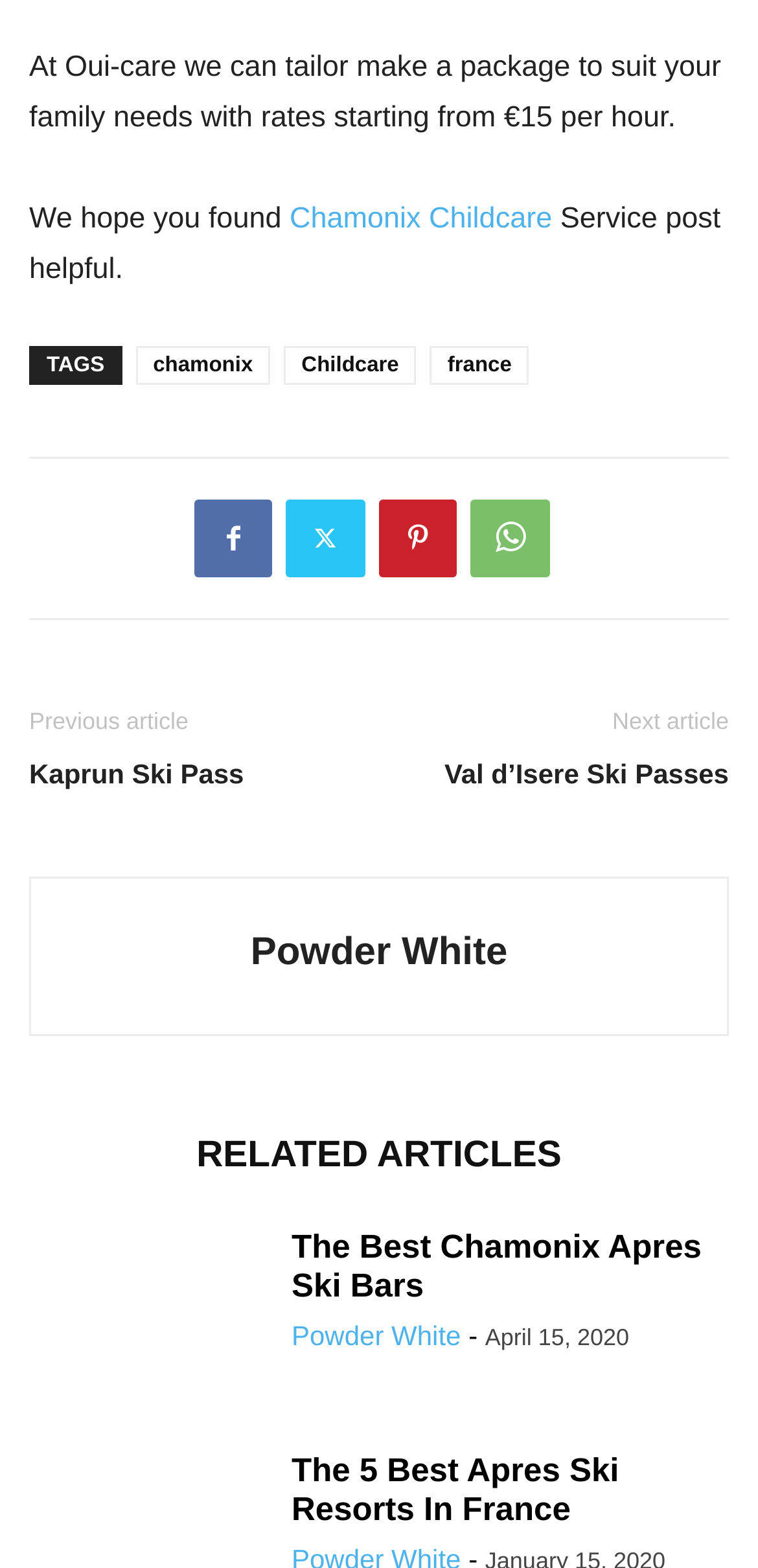Determine the bounding box coordinates of the region that needs to be clicked to achieve the task: "Explore The 5 Best Apres Ski Resorts In France".

[0.385, 0.926, 0.817, 0.974]